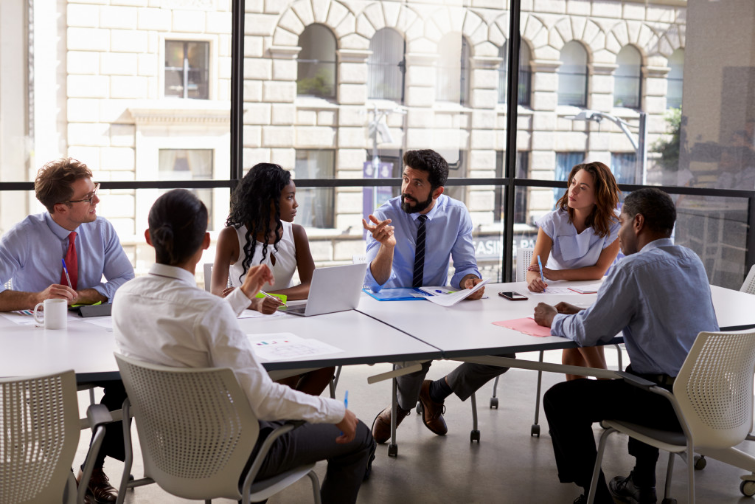Interpret the image and provide an in-depth description.

In a modern conference room, a diverse group of six professionals engages in a collaborative business meeting. They are seated around a sleek, white table, which is strewn with colorful documents and charts that suggest a focused discussion on strategies or projects. Each participant displays a thoughtful demeanor, with gestures indicating active participation and dialogue. The room is flooded with natural light from large windows, showcasing an urban view that complements the contemporary office setting. This gathering signifies the importance of teamwork and innovation in navigating business challenges, especially in the wake of the disruptions caused by the pandemic.